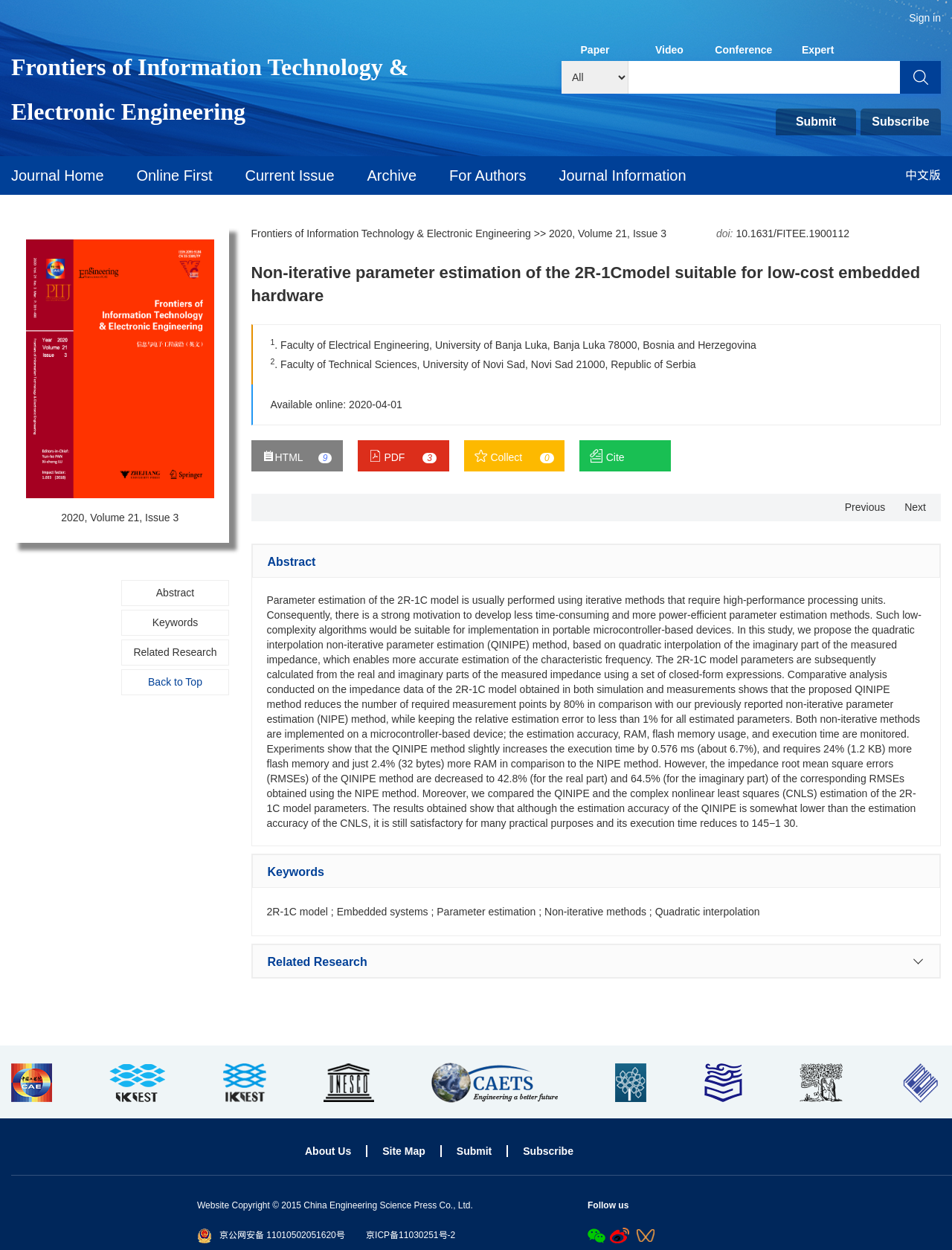What is the DOI of the paper?
Refer to the image and provide a detailed answer to the question.

I found the answer by looking at the link '10.1631/FITEE.1900112' which appears next to the text 'doi:' on the webpage. It is likely to be the DOI of the paper.